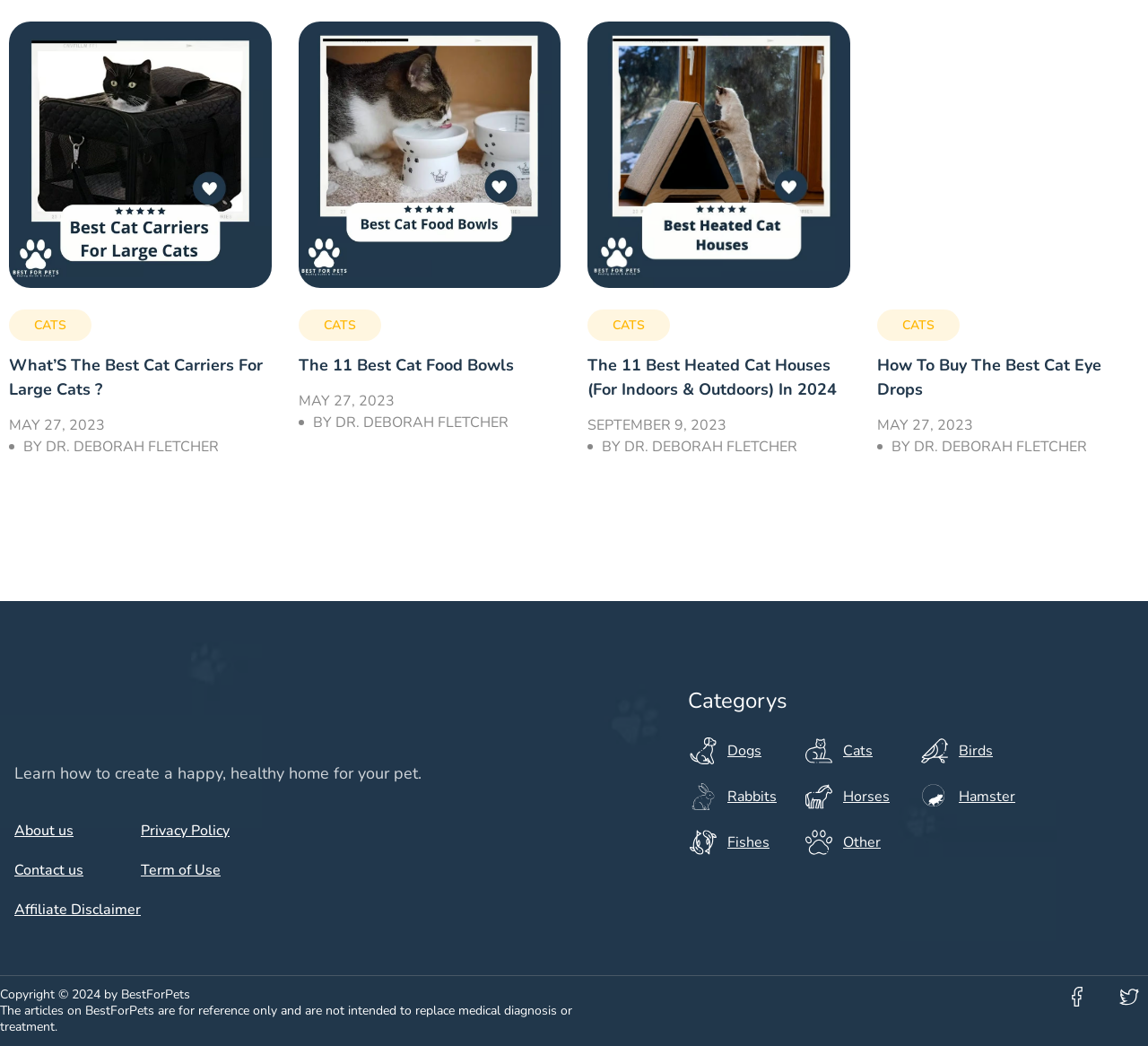Please identify the bounding box coordinates of the clickable element to fulfill the following instruction: "Learn how to buy the best cat eye drops". The coordinates should be four float numbers between 0 and 1, i.e., [left, top, right, bottom].

[0.764, 0.339, 0.959, 0.383]